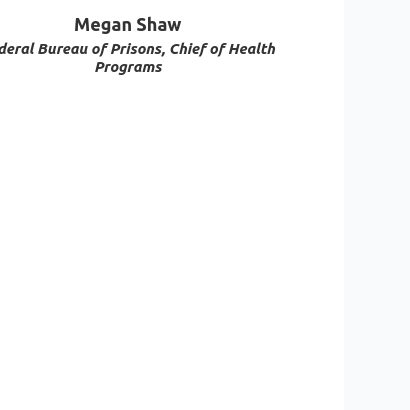What is the purpose of the background in the image?
Respond to the question with a well-detailed and thorough answer.

The caption states that the background is simple and unobtrusive, ensuring that the focus remains on her name and title, which underscores her authority and professional stature in the field of healthcare.